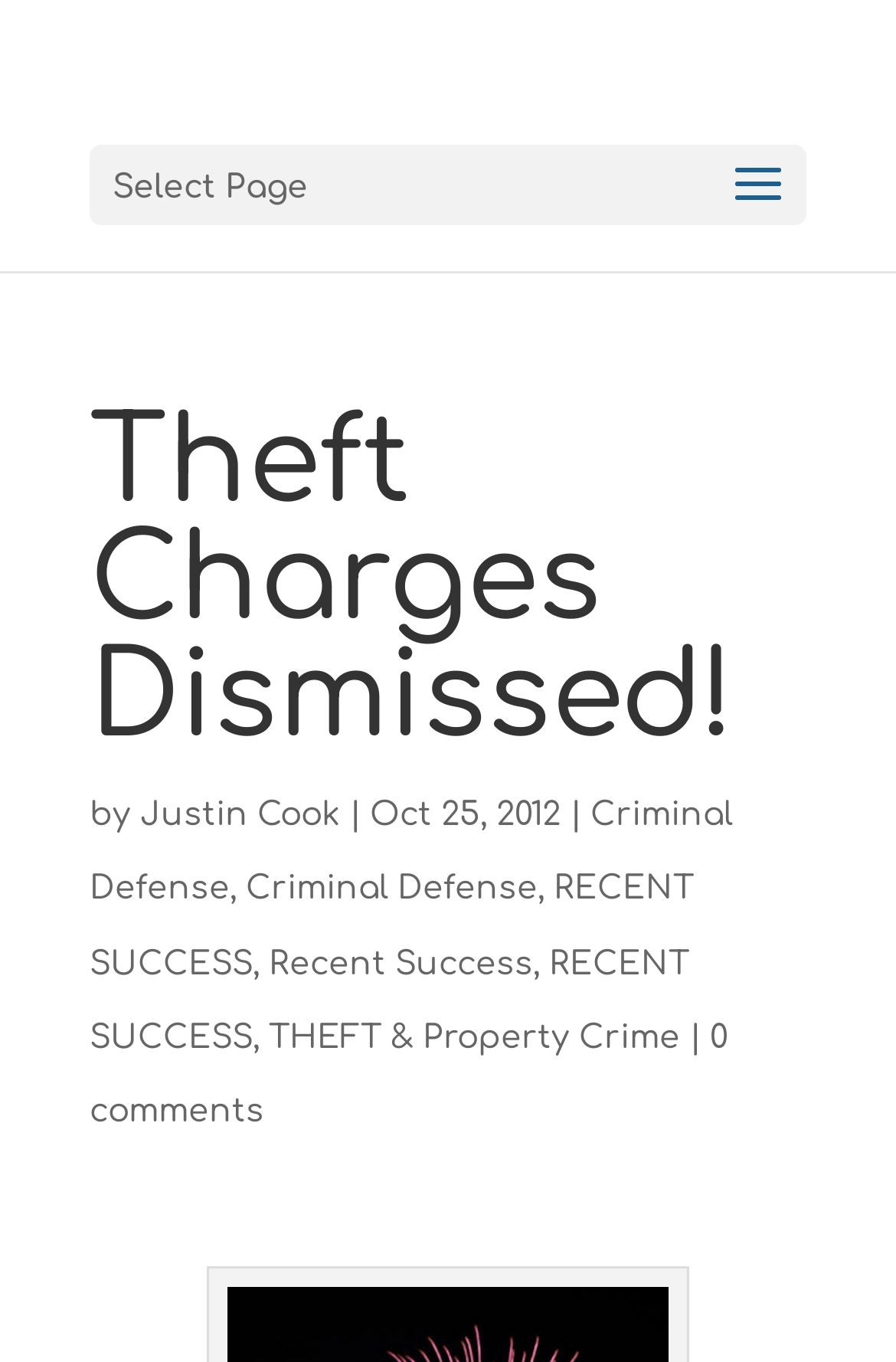Who wrote the article?
Using the image, provide a concise answer in one word or a short phrase.

Justin Cook